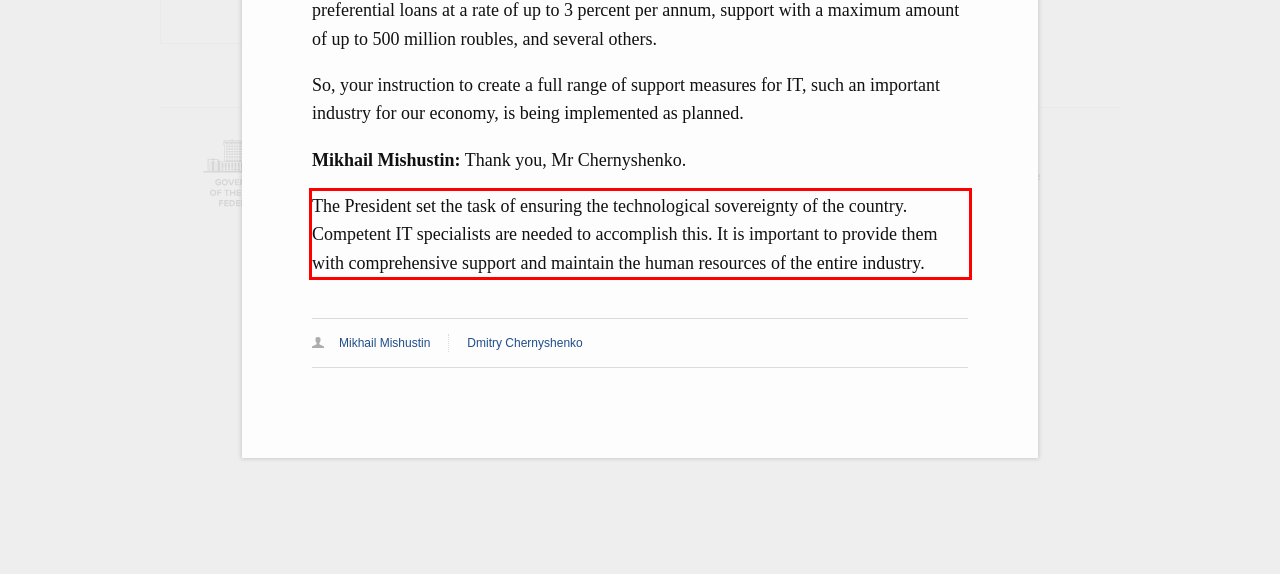Analyze the red bounding box in the provided webpage screenshot and generate the text content contained within.

The President set the task of ensuring the technological sovereignty of the country. Competent IT specialists are needed to accomplish this. It is important to provide them with comprehensive support and maintain the human resources of the entire industry.